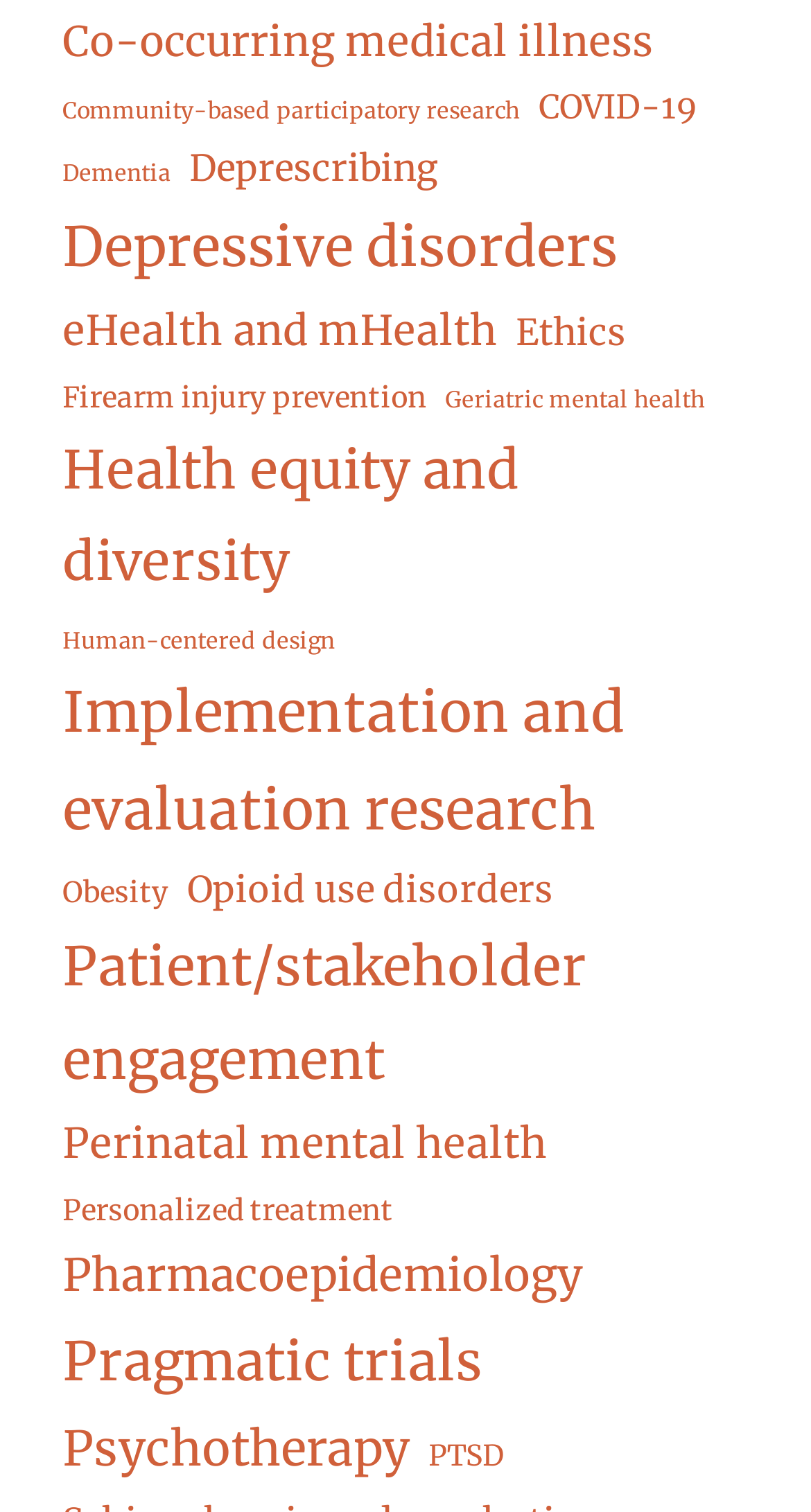Please answer the following question using a single word or phrase: 
How many links are on this webpage?

76